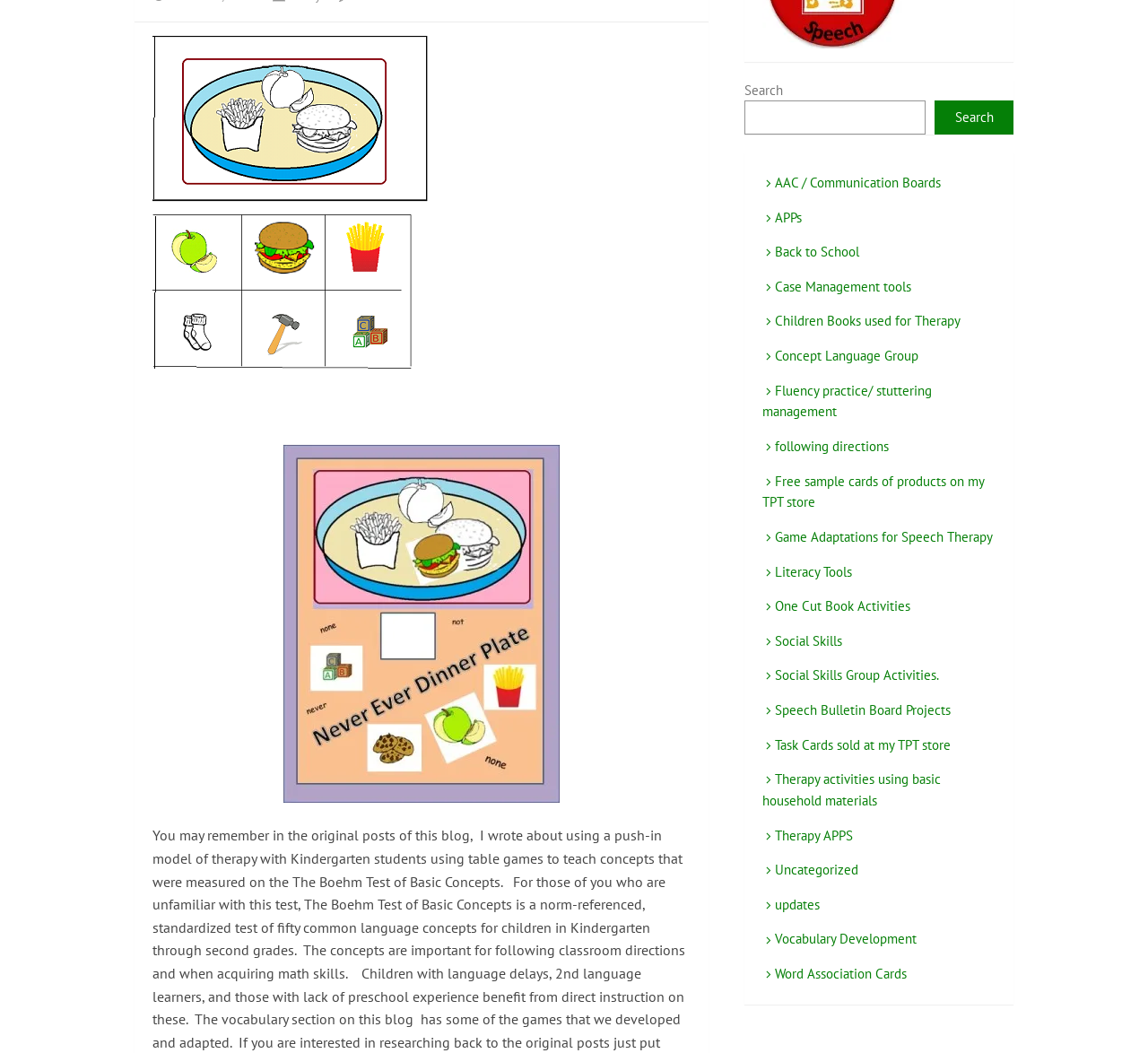Identify the bounding box of the UI component described as: "Children Books used for Therapy".

[0.664, 0.297, 0.837, 0.313]